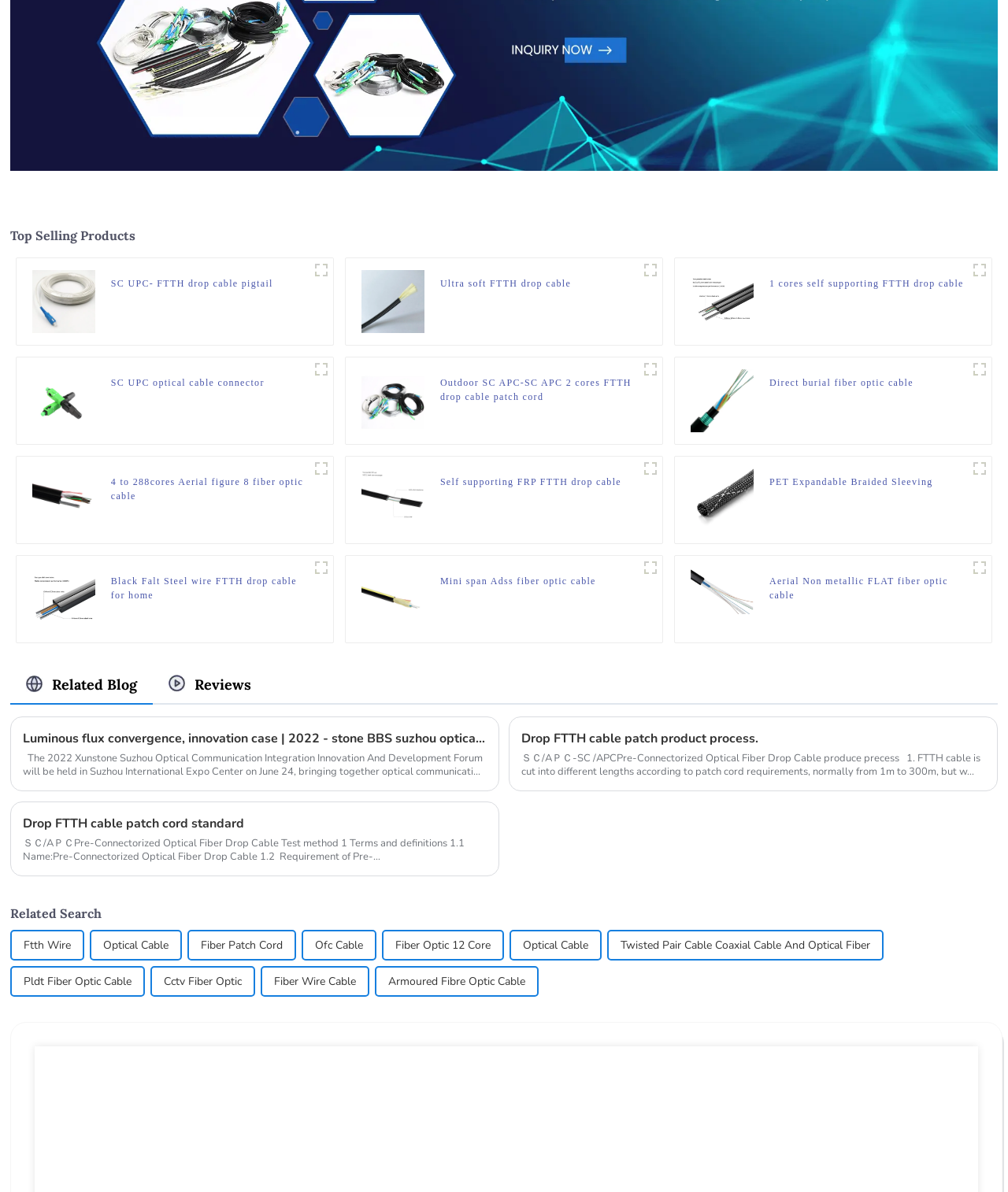Locate the bounding box coordinates of the clickable part needed for the task: "Learn about SC UPC optical cable connector".

[0.032, 0.329, 0.094, 0.341]